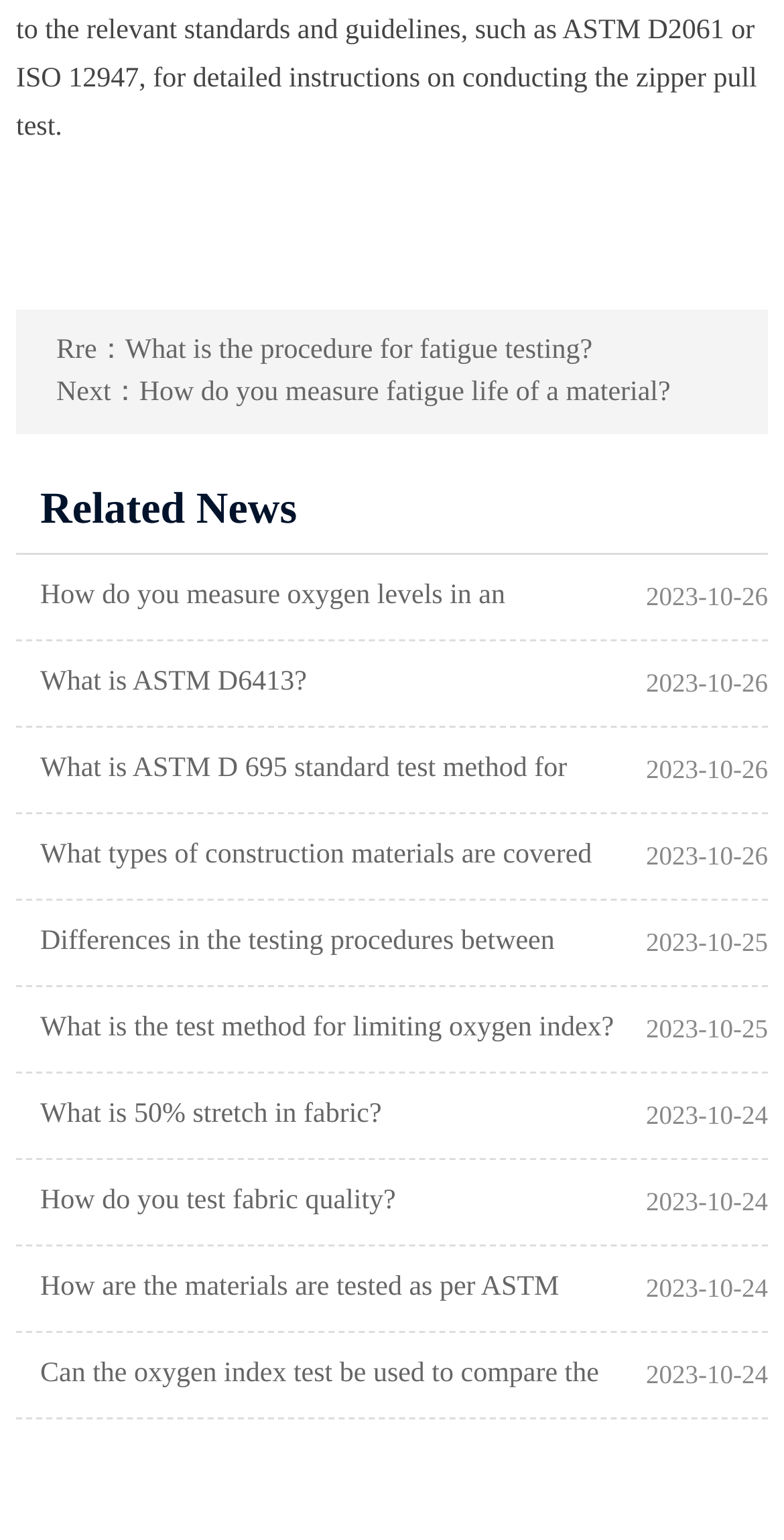Locate the bounding box of the UI element described by: "What is ASTM D6413?" in the given webpage screenshot.

[0.051, 0.433, 0.391, 0.453]